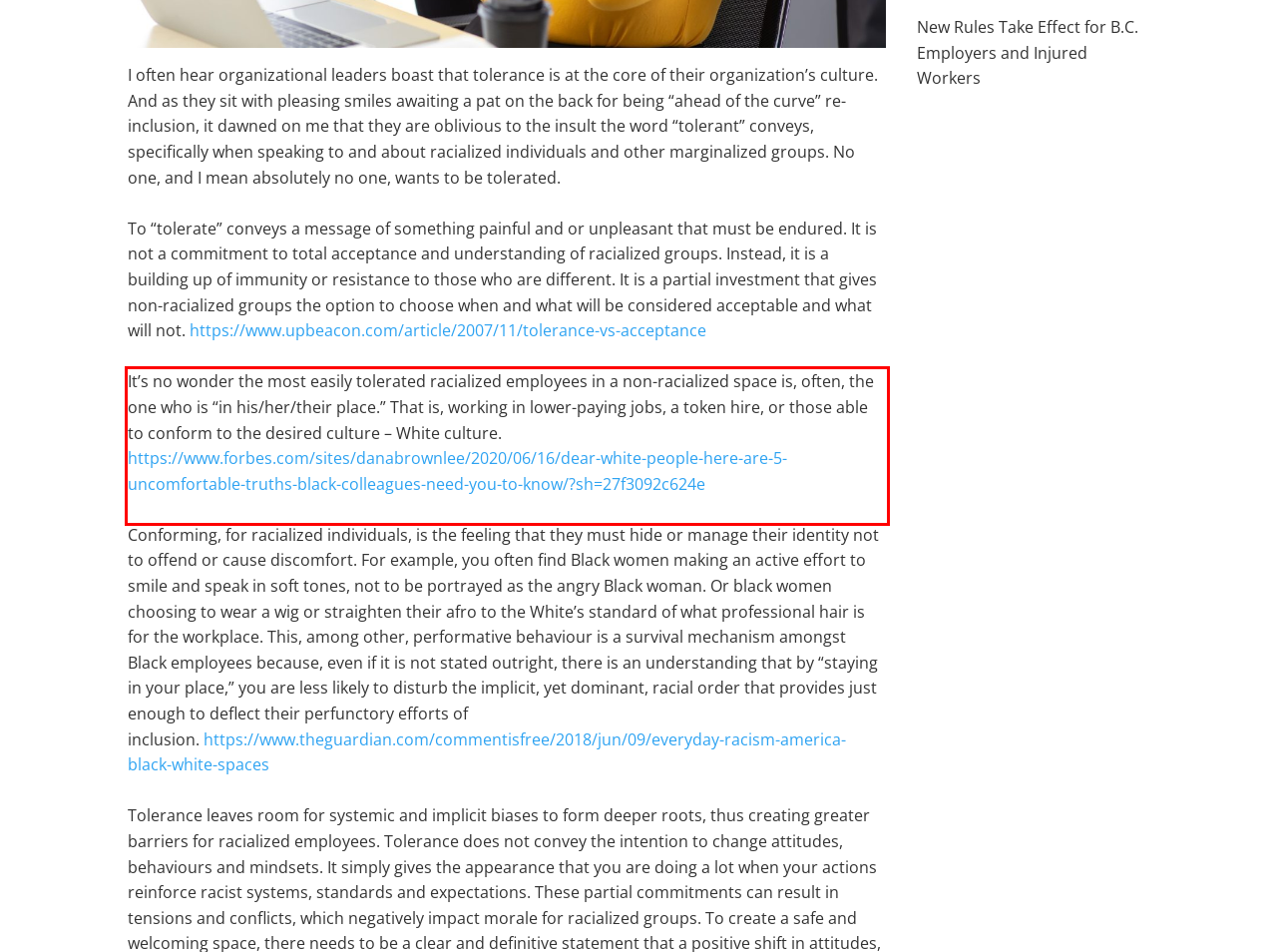Please identify and extract the text from the UI element that is surrounded by a red bounding box in the provided webpage screenshot.

It’s no wonder the most easily tolerated racialized employees in a non-racialized space is, often, the one who is “in his/her/their place.” That is, working in lower-paying jobs, a token hire, or those able to conform to the desired culture – White culture. https://www.forbes.com/sites/danabrownlee/2020/06/16/dear-white-people-here-are-5-uncomfortable-truths-black-colleagues-need-you-to-know/?sh=27f3092c624e